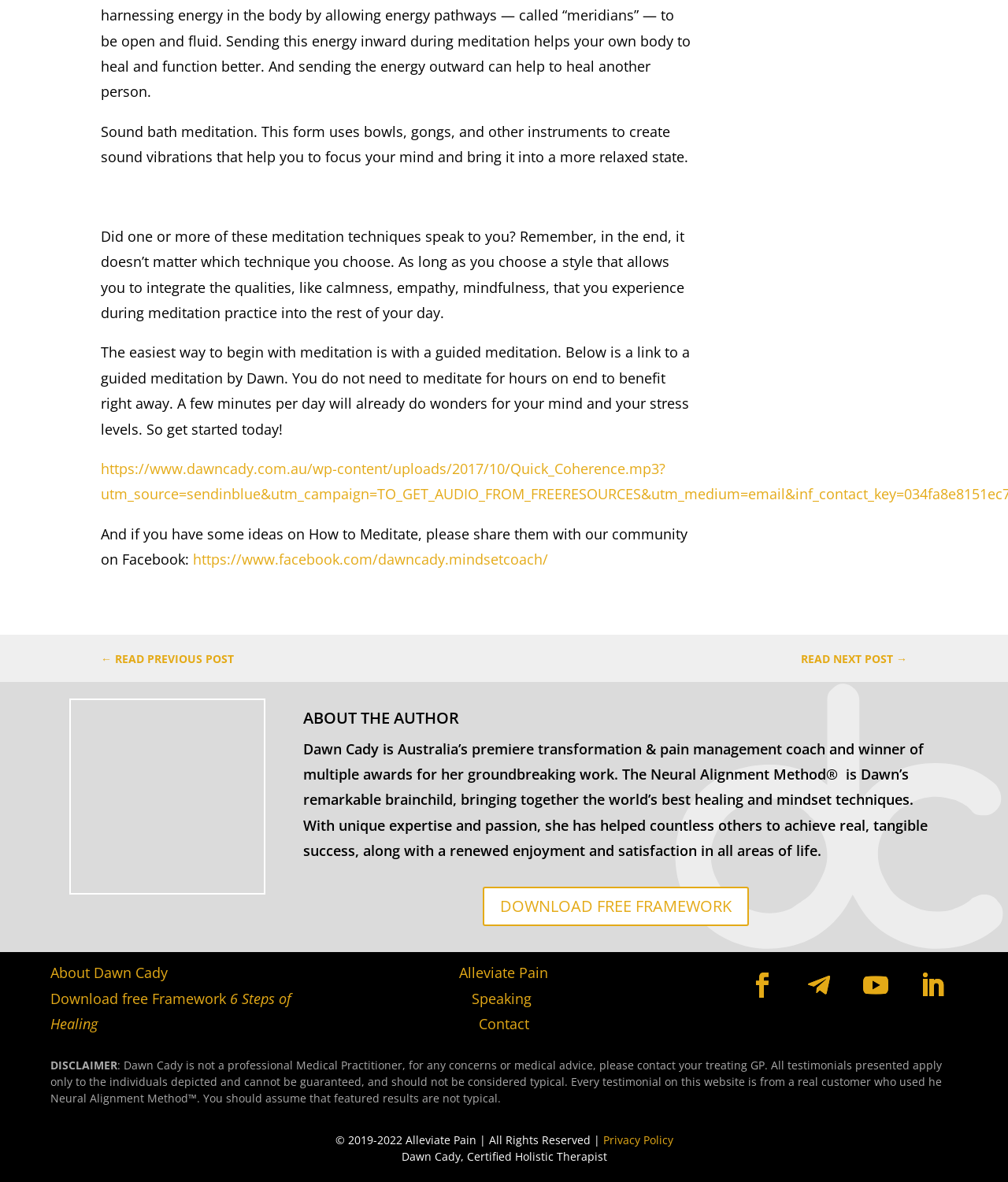Predict the bounding box for the UI component with the following description: "READ NEXT POST →".

[0.795, 0.547, 0.9, 0.568]